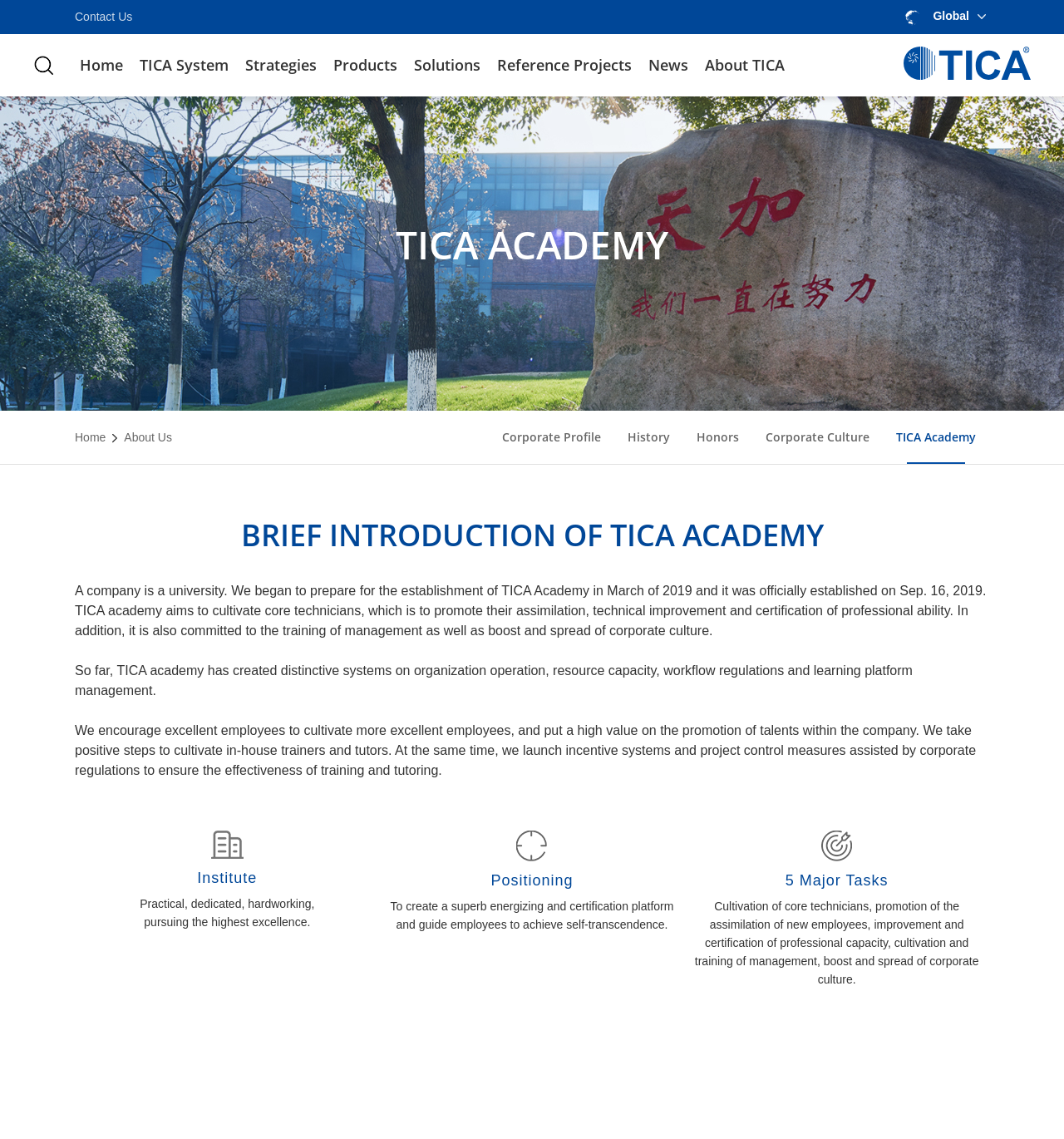What is the name of the academy?
Give a detailed response to the question by analyzing the screenshot.

The name of the academy can be found in the heading 'TICA ACADEMY' with bounding box coordinates [0.372, 0.196, 0.628, 0.233].